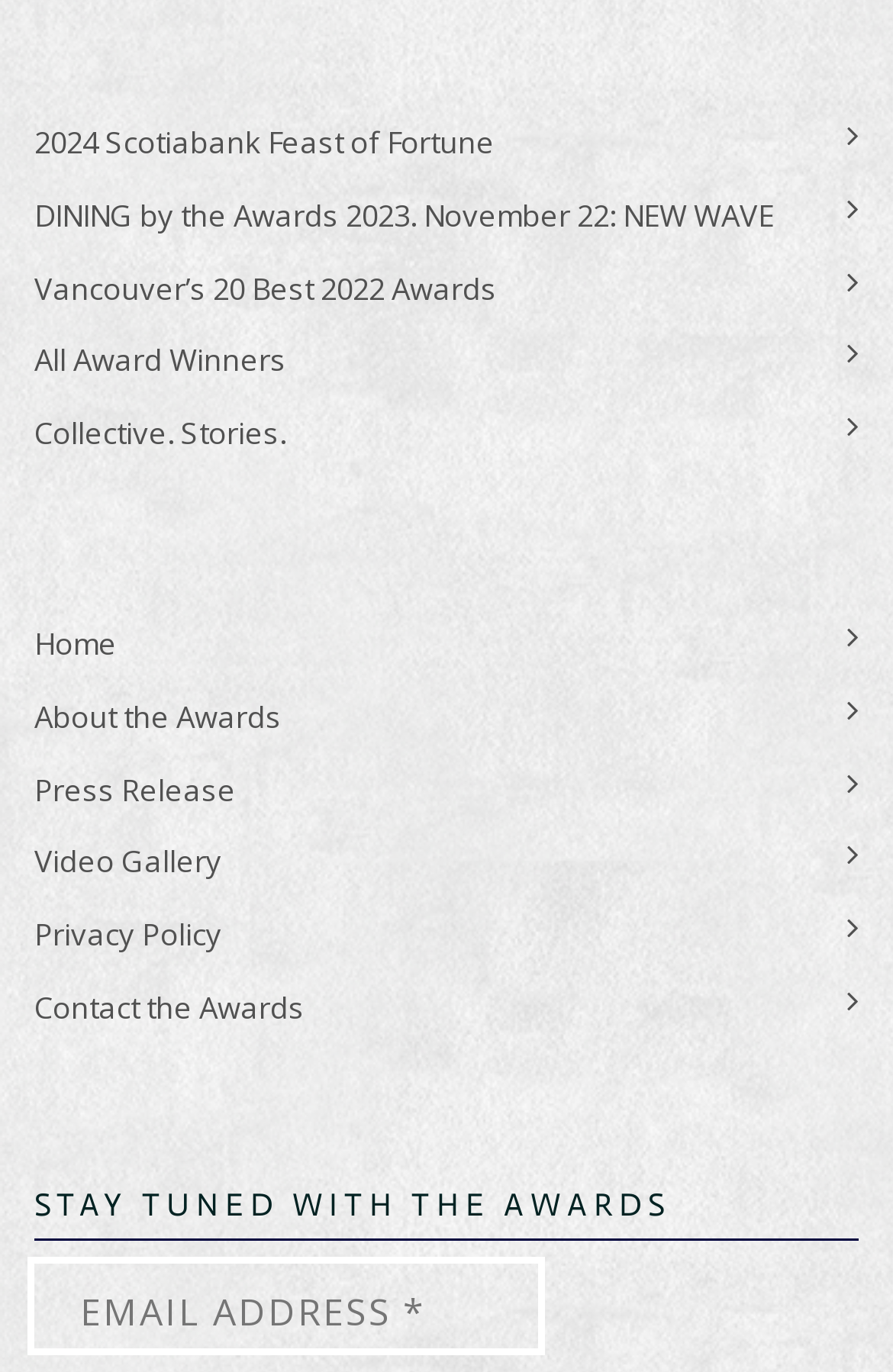What is the purpose of the textbox?
Please provide a detailed answer to the question.

The textbox is labeled as 'email address' and is not required, suggesting that it is used to collect email addresses from users, possibly for newsletter or update subscriptions.